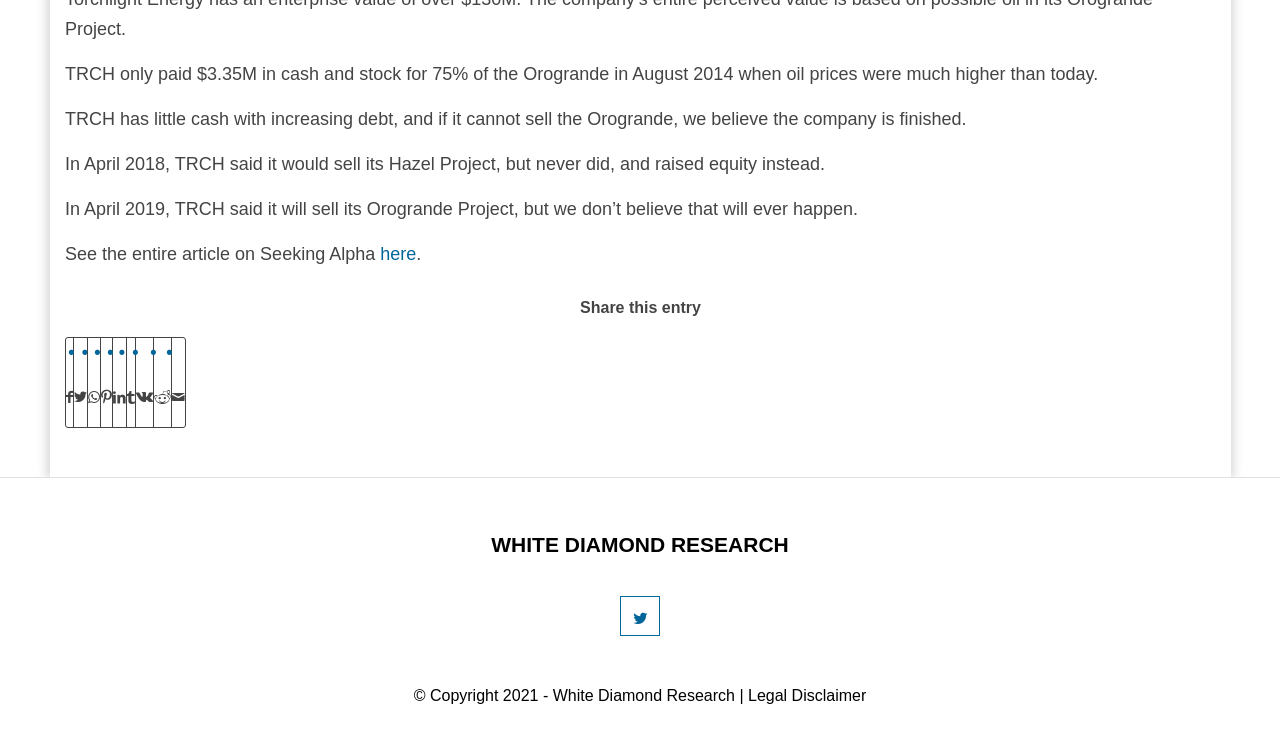Kindly provide the bounding box coordinates of the section you need to click on to fulfill the given instruction: "Visit White Diamond Research".

[0.494, 0.833, 0.506, 0.856]